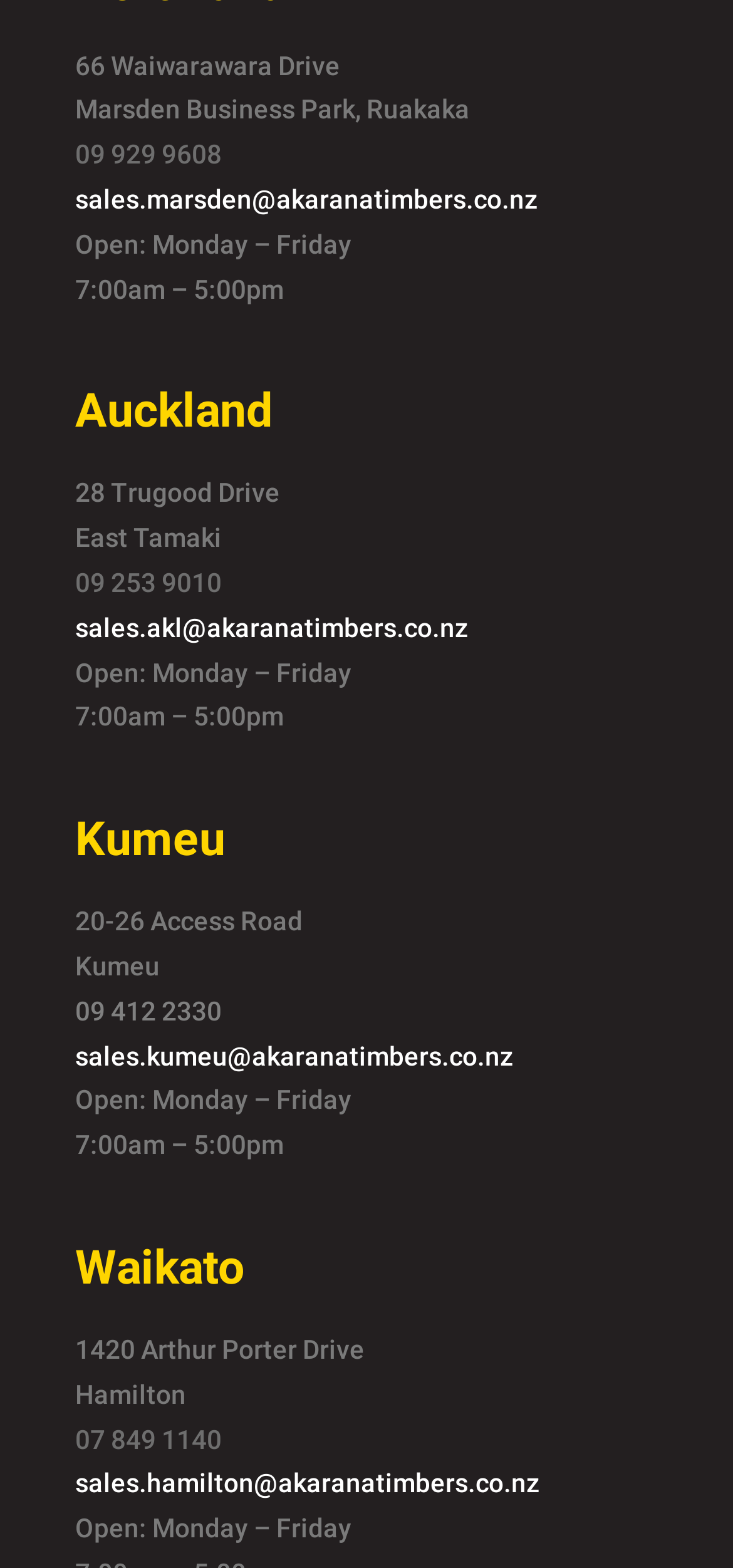Determine the bounding box coordinates of the clickable element necessary to fulfill the instruction: "Call the phone number". Provide the coordinates as four float numbers within the 0 to 1 range, i.e., [left, top, right, bottom].

[0.103, 0.908, 0.303, 0.927]